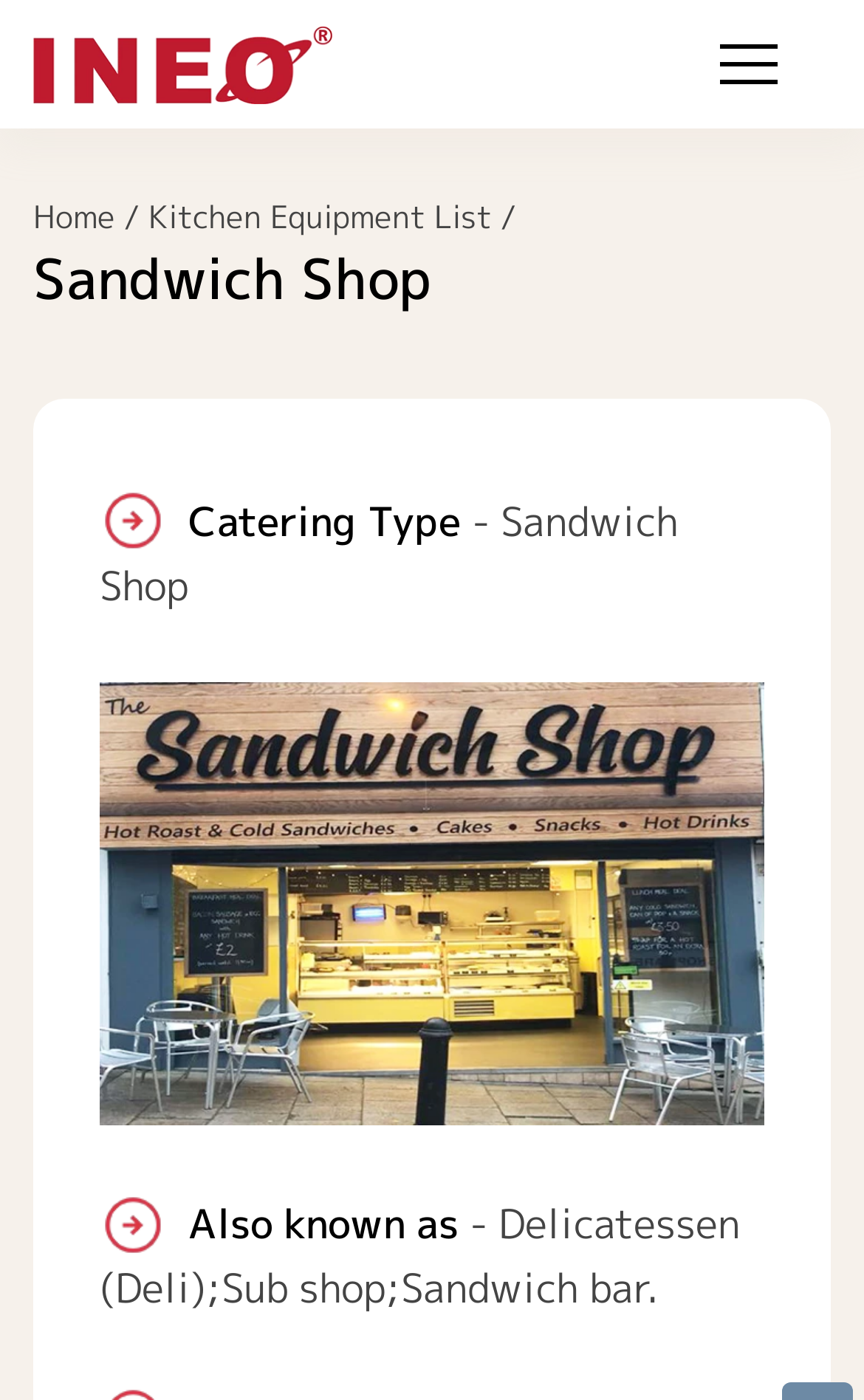Answer the following query with a single word or phrase:
What is the purpose of the 'Project' link?

To access project information